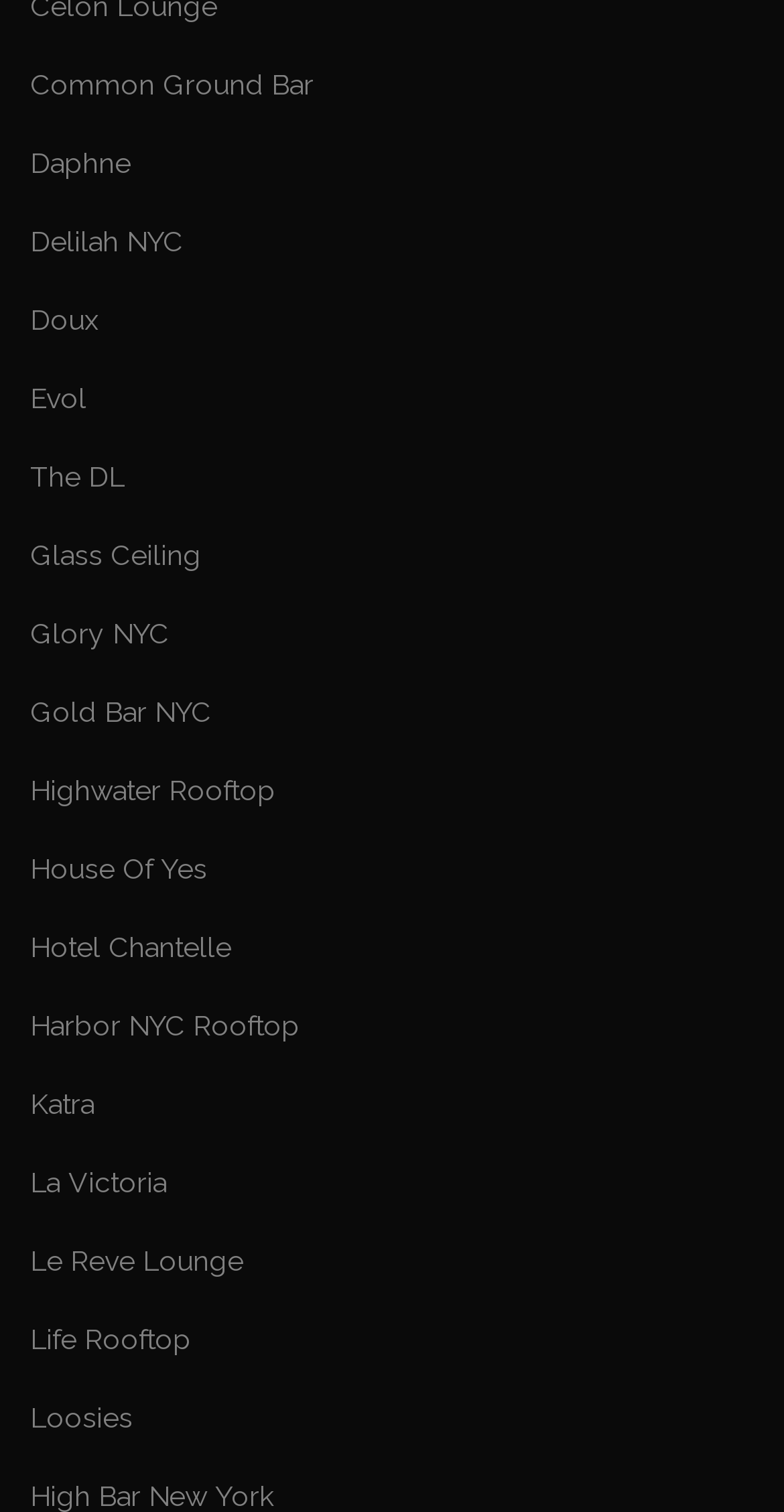Please locate the bounding box coordinates of the element that needs to be clicked to achieve the following instruction: "go to Delilah NYC". The coordinates should be four float numbers between 0 and 1, i.e., [left, top, right, bottom].

[0.038, 0.144, 0.962, 0.174]